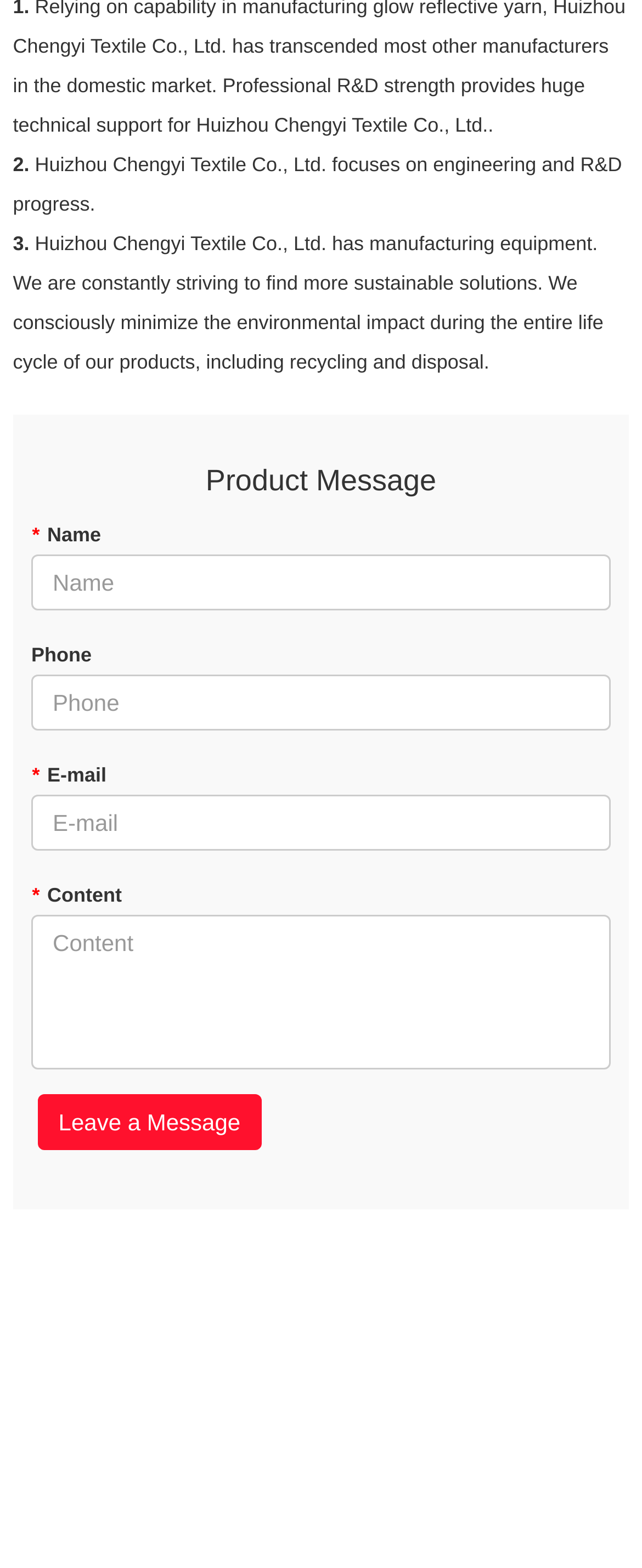Please answer the following query using a single word or phrase: 
What is the company's focus?

Engineering and R&D progress